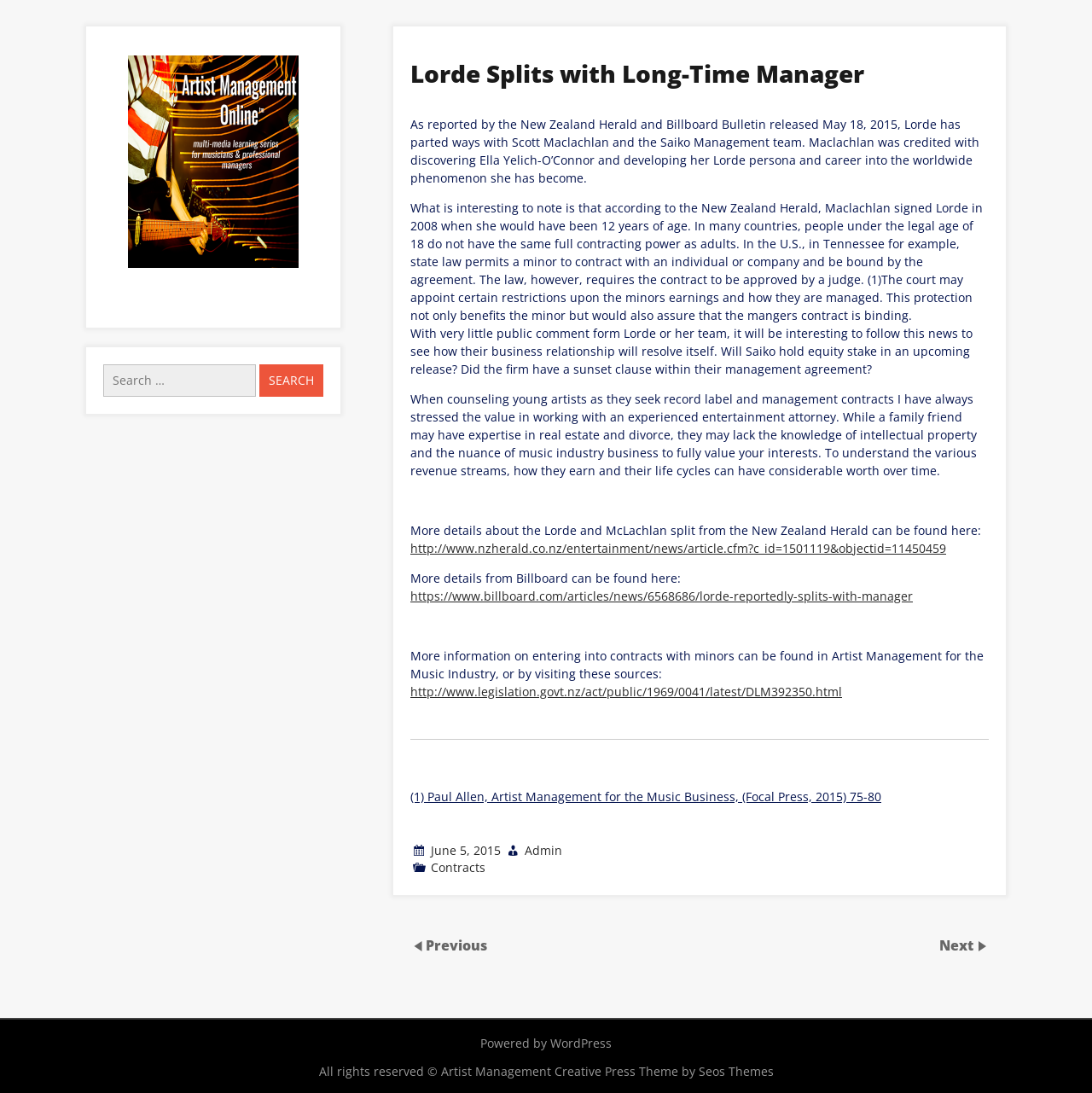Locate the bounding box coordinates for the element described below: "June 5, 2015June 12, 2018". The coordinates must be four float values between 0 and 1, formatted as [left, top, right, bottom].

[0.395, 0.77, 0.459, 0.785]